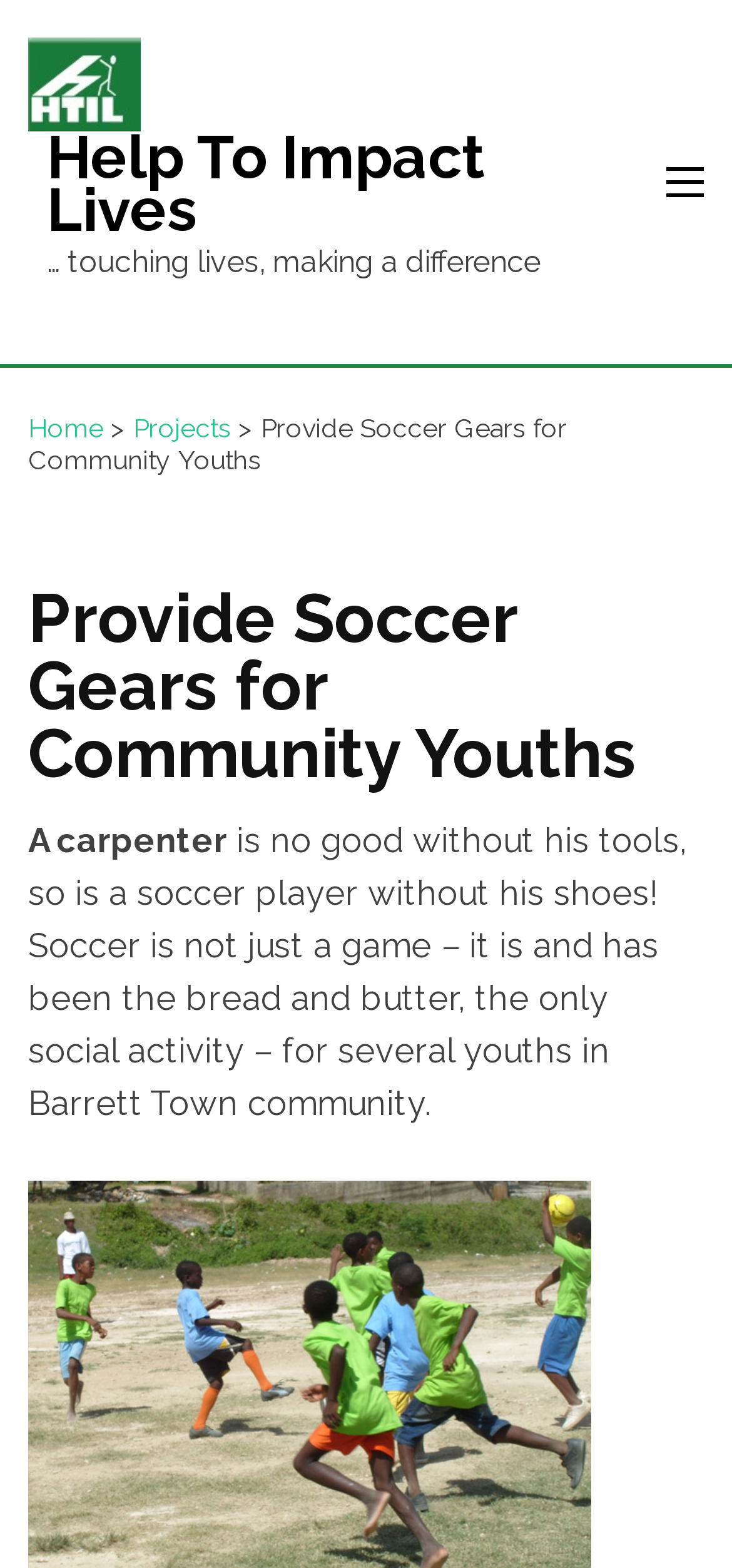Locate the bounding box coordinates of the UI element described by: "Projects". The bounding box coordinates should consist of four float numbers between 0 and 1, i.e., [left, top, right, bottom].

[0.182, 0.264, 0.315, 0.283]